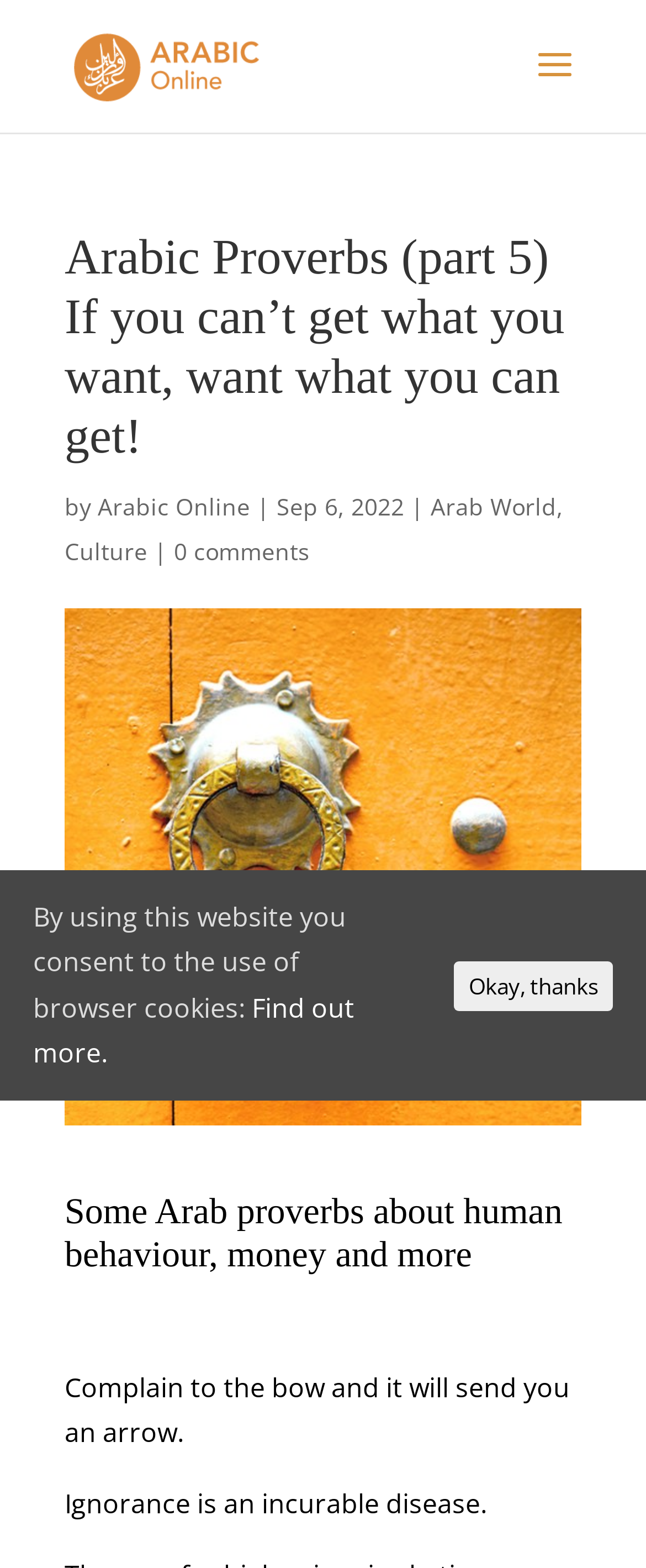Give a one-word or one-phrase response to the question: 
What is the date of the article?

Sep 6, 2022